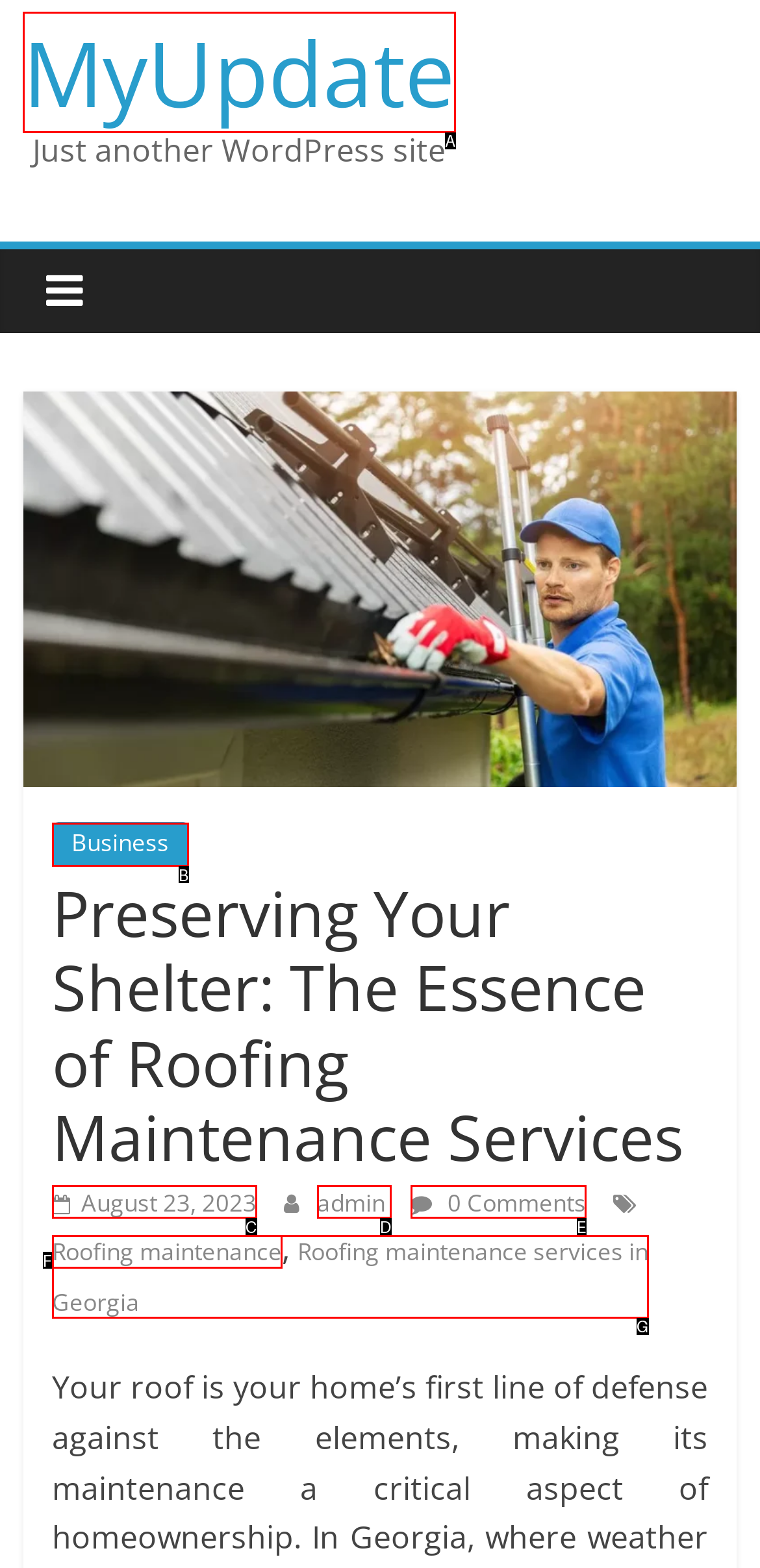Find the HTML element that matches the description: August 23, 2023August 23, 2023
Respond with the corresponding letter from the choices provided.

C